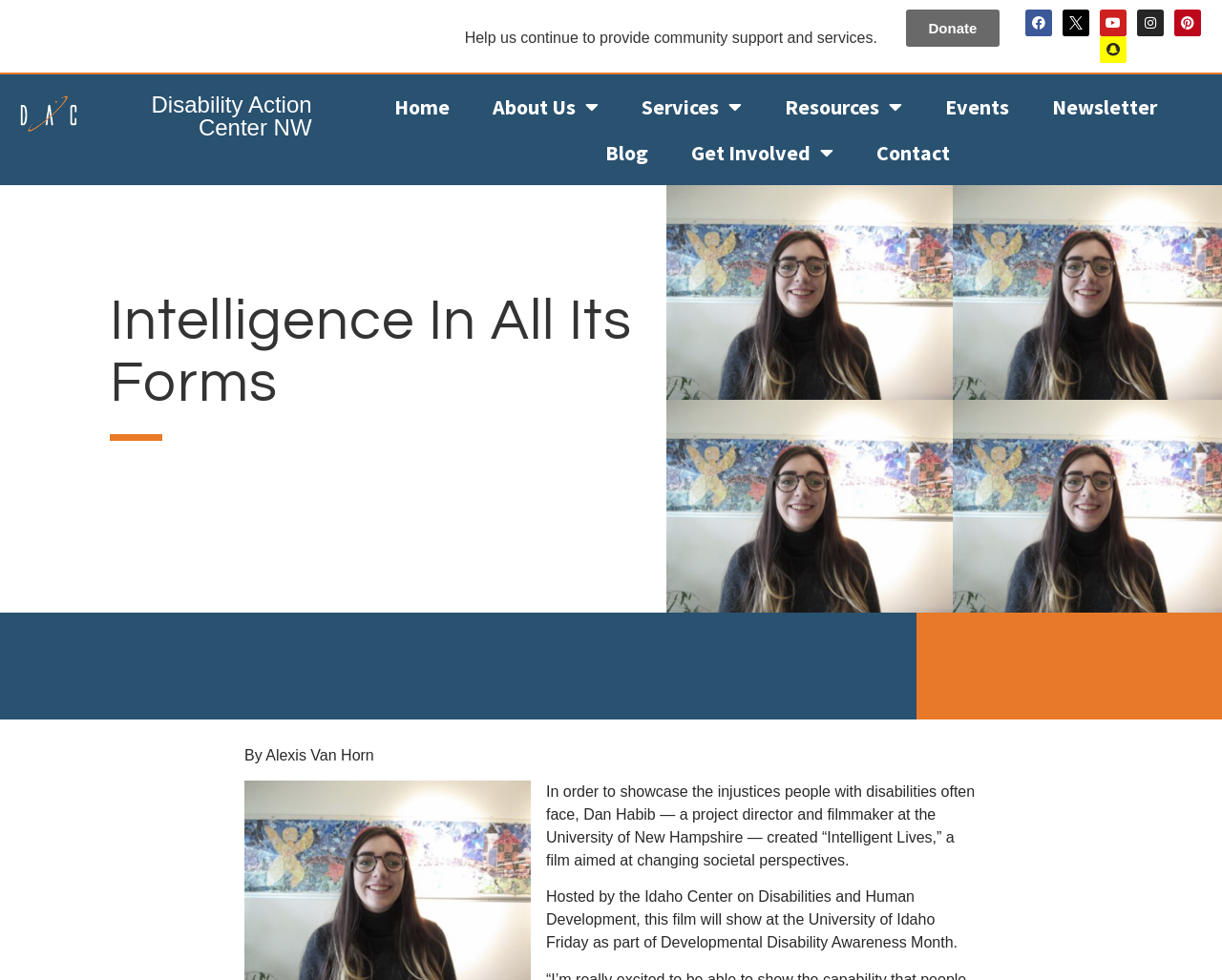Please specify the bounding box coordinates of the clickable region to carry out the following instruction: "Visit Facebook page". The coordinates should be four float numbers between 0 and 1, in the format [left, top, right, bottom].

[0.839, 0.01, 0.861, 0.037]